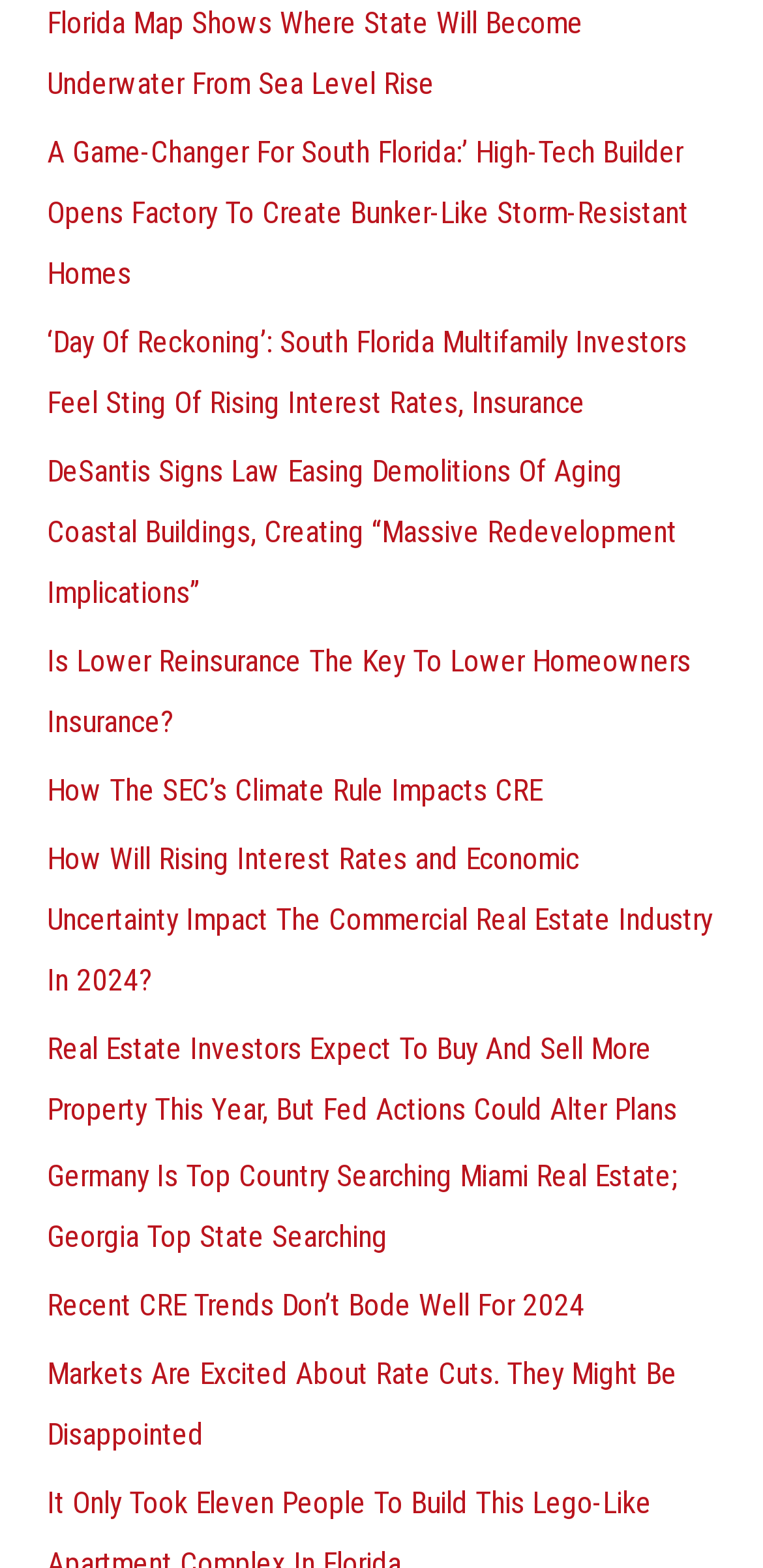Respond with a single word or phrase for the following question: 
Is there a link about Germany?

Yes